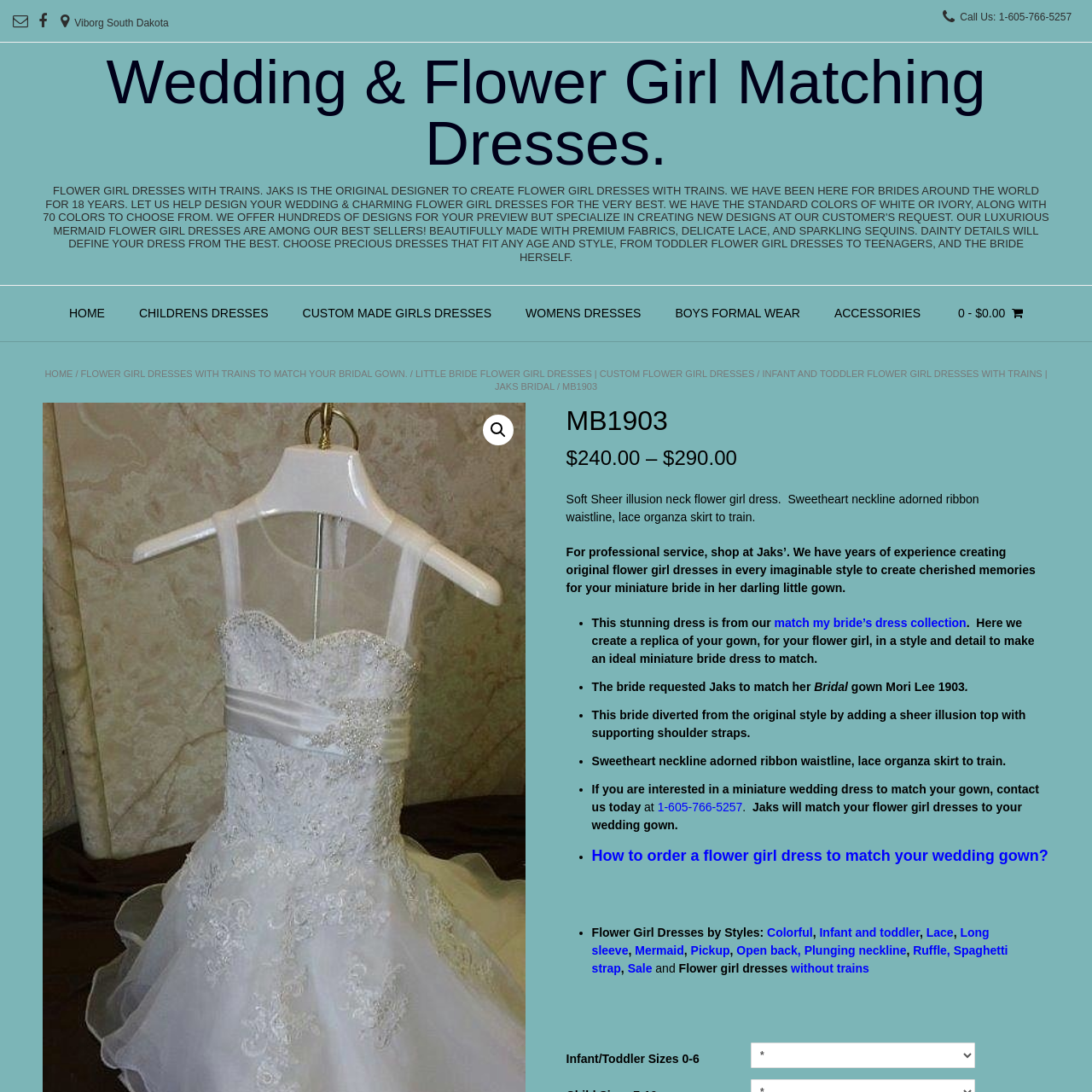What is the dress suitable for?
Observe the image inside the red bounding box and give a concise answer using a single word or phrase.

Weddings